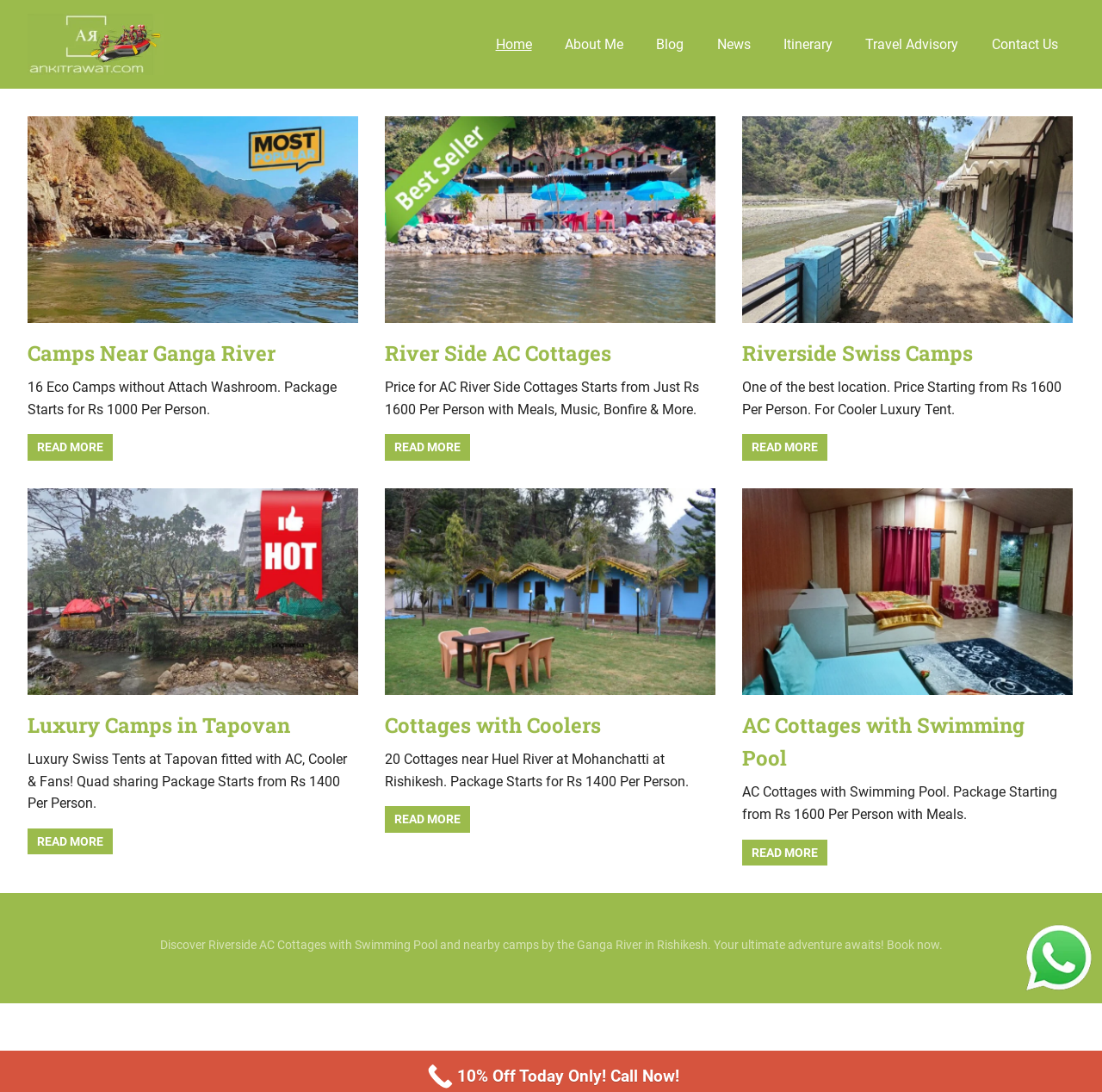Use one word or a short phrase to answer the question provided: 
How many Eco Camps are available without attach washroom?

16